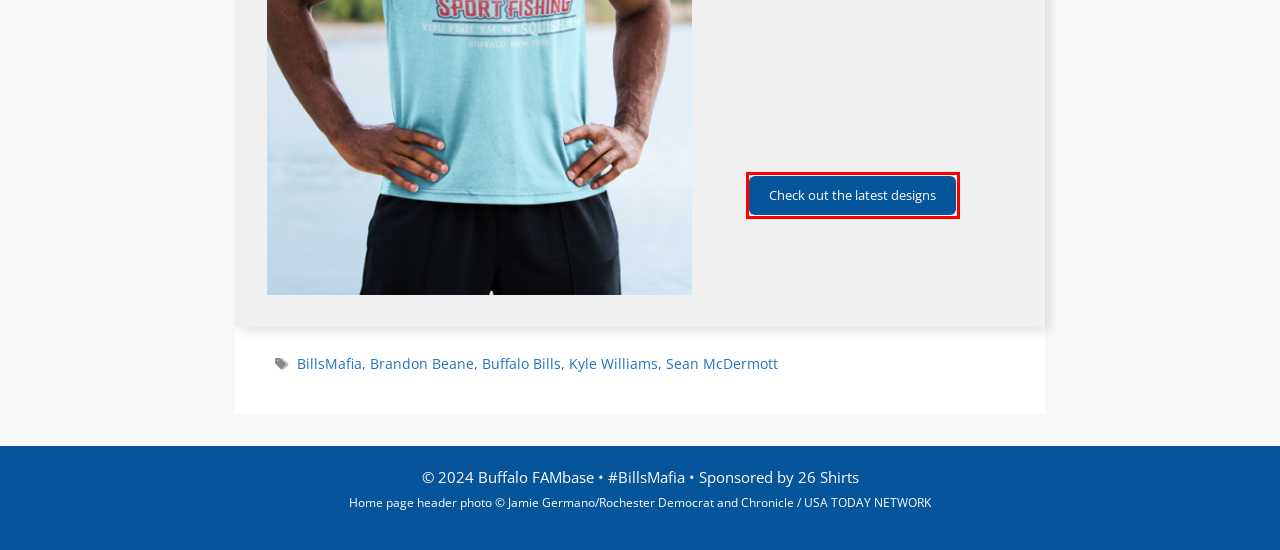You are given a screenshot of a webpage with a red bounding box around an element. Choose the most fitting webpage description for the page that appears after clicking the element within the red bounding box. Here are the candidates:
A. Commentary – Buffalo FAMbase — #BillsMafia
B. Brandon Beane – Buffalo FAMbase — #BillsMafia
C. What is #BillsMafia? – Buffalo FAMbase — #BillsMafia
D. Buffalo Bills – Buffalo FAMbase — #BillsMafia
E. MAFIA GEAR – 26 Shirts
F. Kyle Williams – Buffalo FAMbase — #BillsMafia
G. 26 Shirts - Behind every shirt, there's a story.
H. Sean McDermott – Buffalo FAMbase — #BillsMafia

G